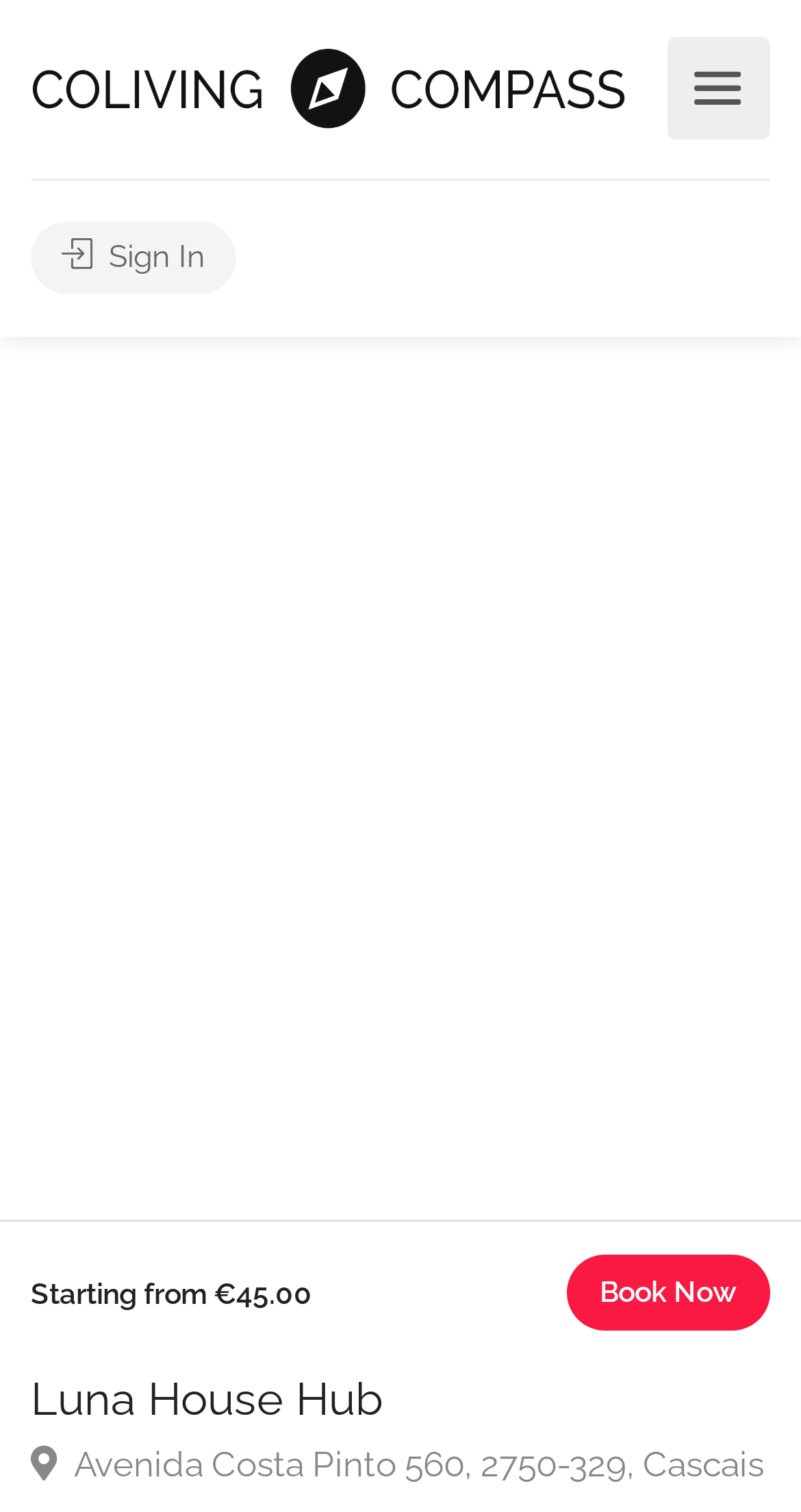What can I do on this webpage?
Using the information from the image, provide a comprehensive answer to the question.

I found the call-to-action 'Book Now' which suggests that I can book a stay at Luna House Hub on this webpage.